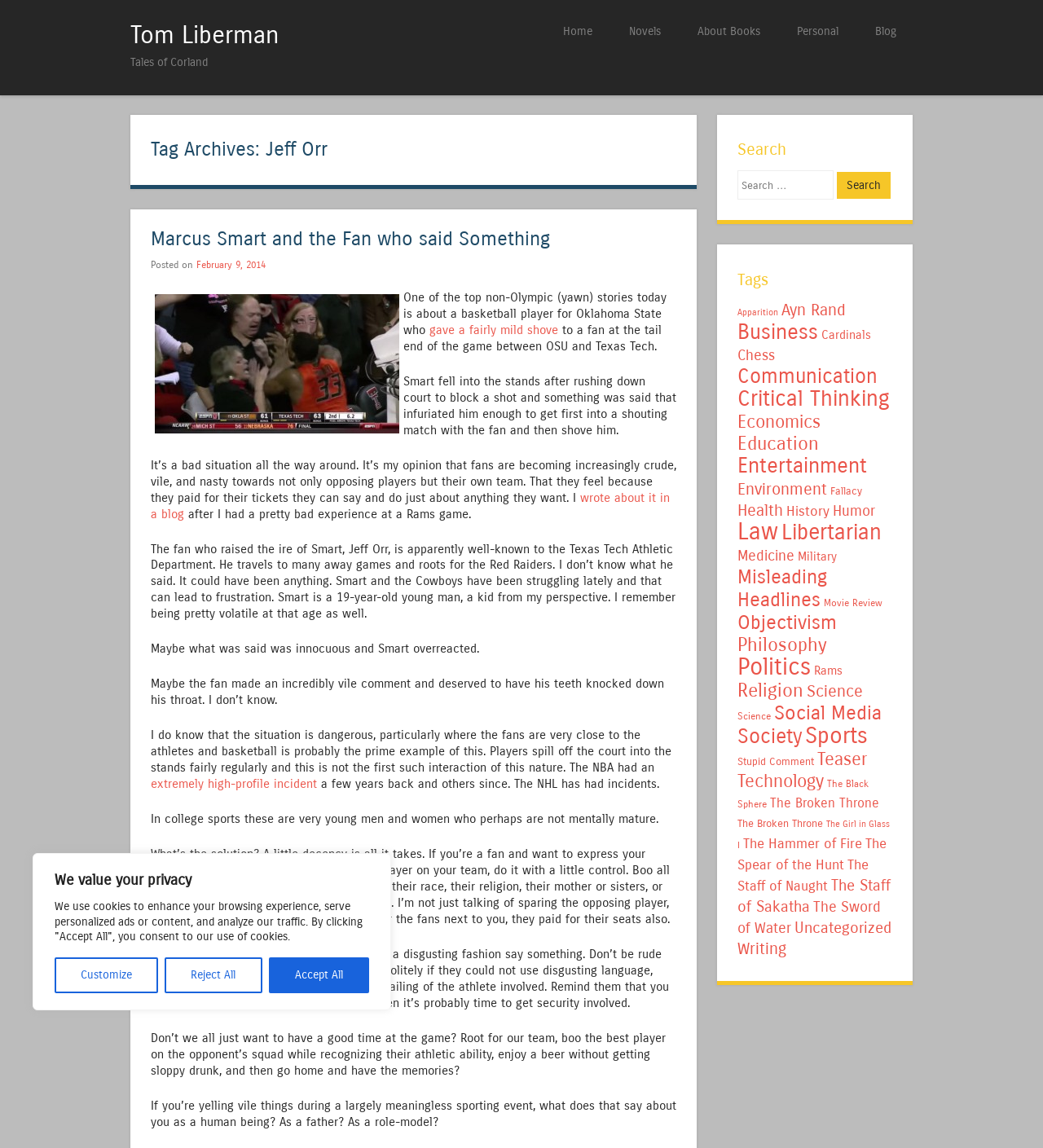Highlight the bounding box coordinates of the region I should click on to meet the following instruction: "View the posts tagged with Business".

[0.707, 0.278, 0.784, 0.3]